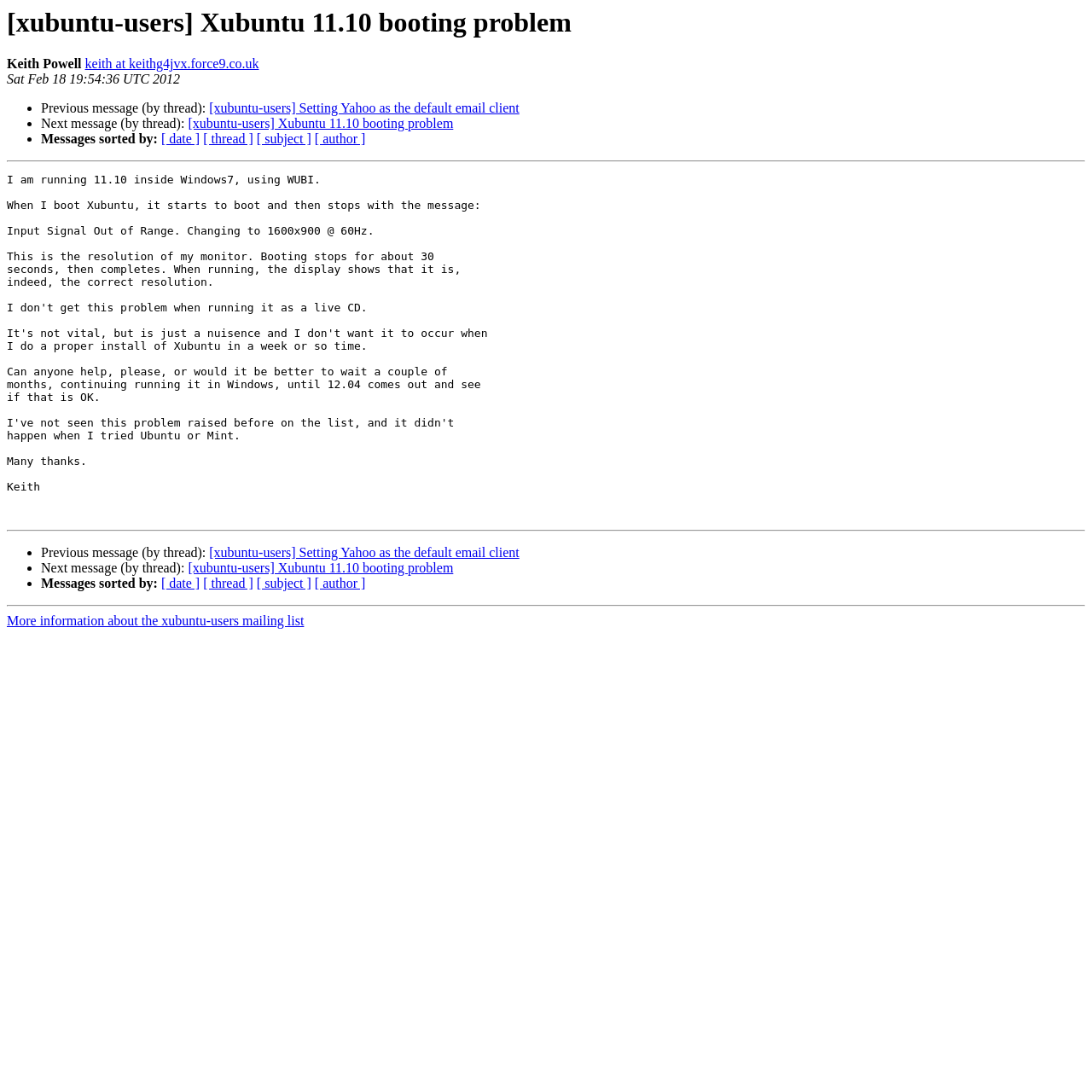Find the bounding box coordinates for the element that must be clicked to complete the instruction: "View message '[xubuntu-users] Setting Yahoo as the default email client'". The coordinates should be four float numbers between 0 and 1, indicated as [left, top, right, bottom].

[0.192, 0.5, 0.476, 0.513]